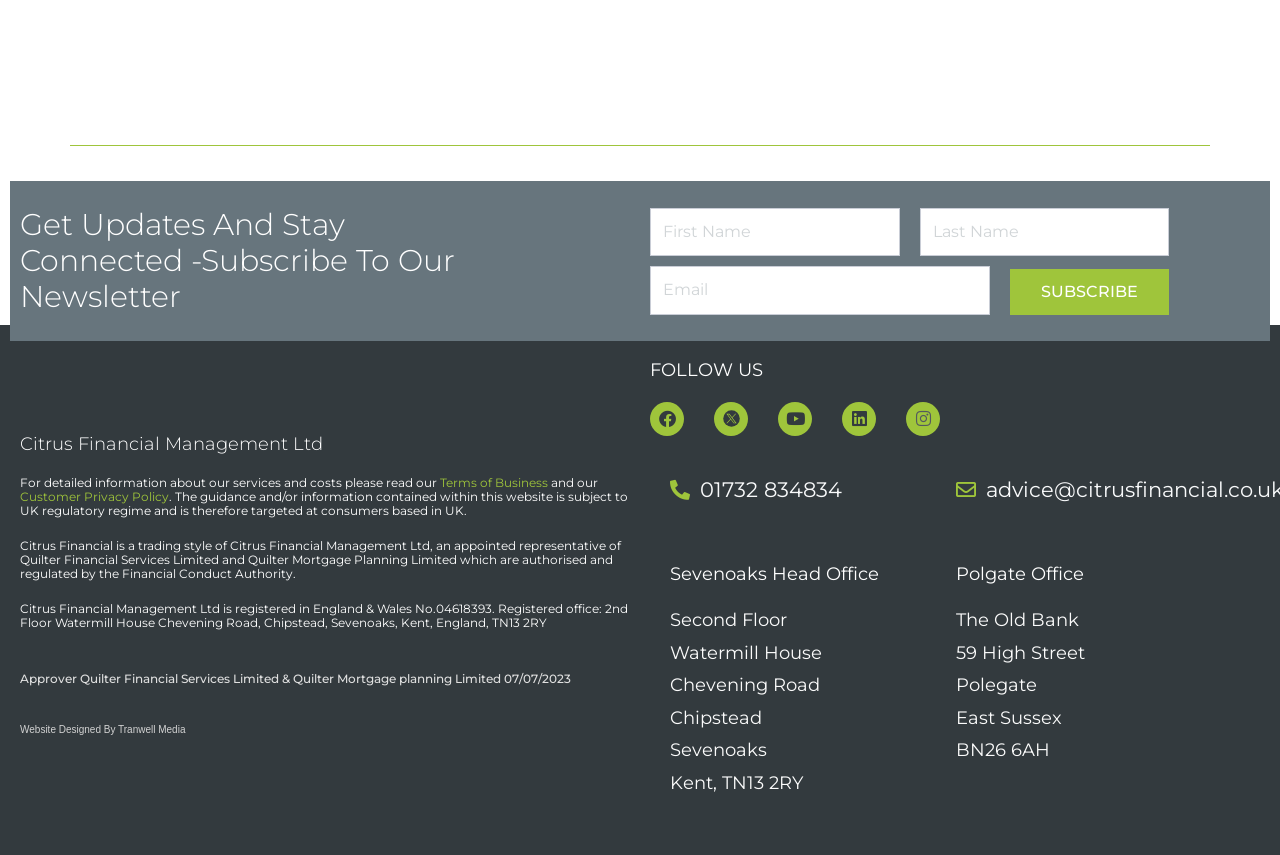Specify the bounding box coordinates of the area that needs to be clicked to achieve the following instruction: "Click SUBSCRIBE".

[0.789, 0.314, 0.914, 0.368]